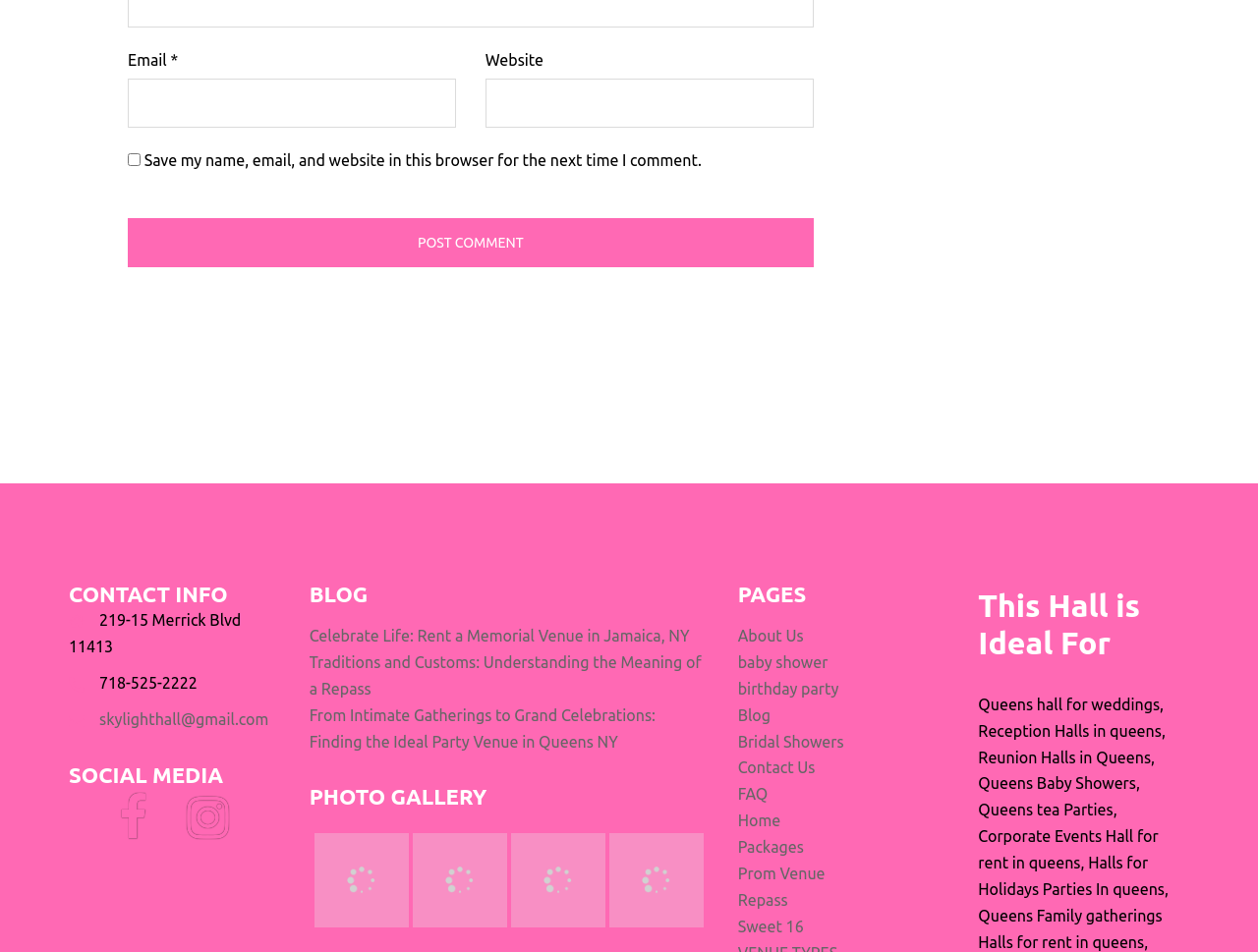How many social media links are listed on the webpage?
Kindly give a detailed and elaborate answer to the question.

In the 'SOCIAL MEDIA' section, there are two social media links listed, one for Facebook and one for Instagram, represented by their respective icons.